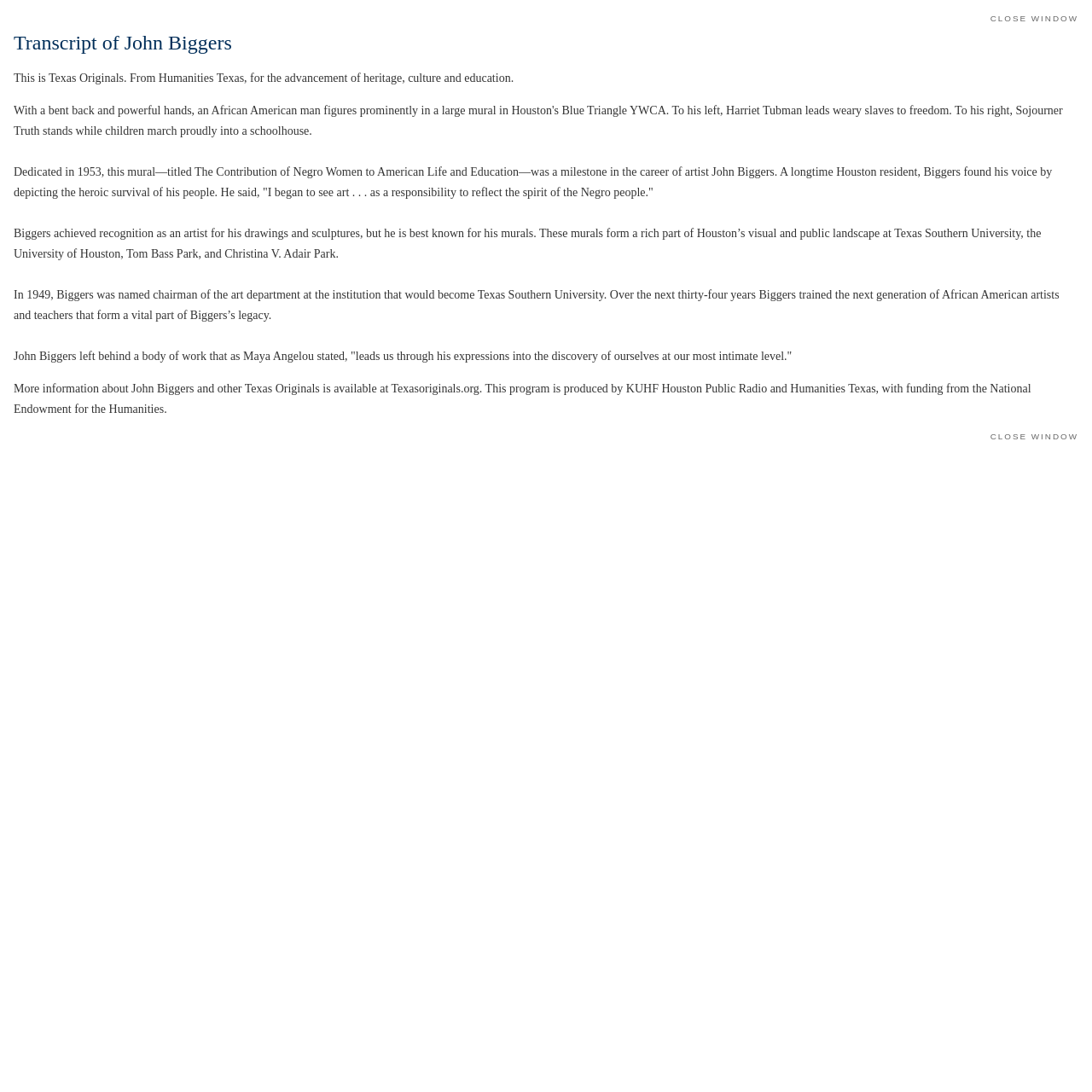Please provide a detailed answer to the question below based on the screenshot: 
Where did John Biggers work as a chairman?

According to the webpage, John Biggers was named chairman of the art department at the institution that would become Texas Southern University in 1949.